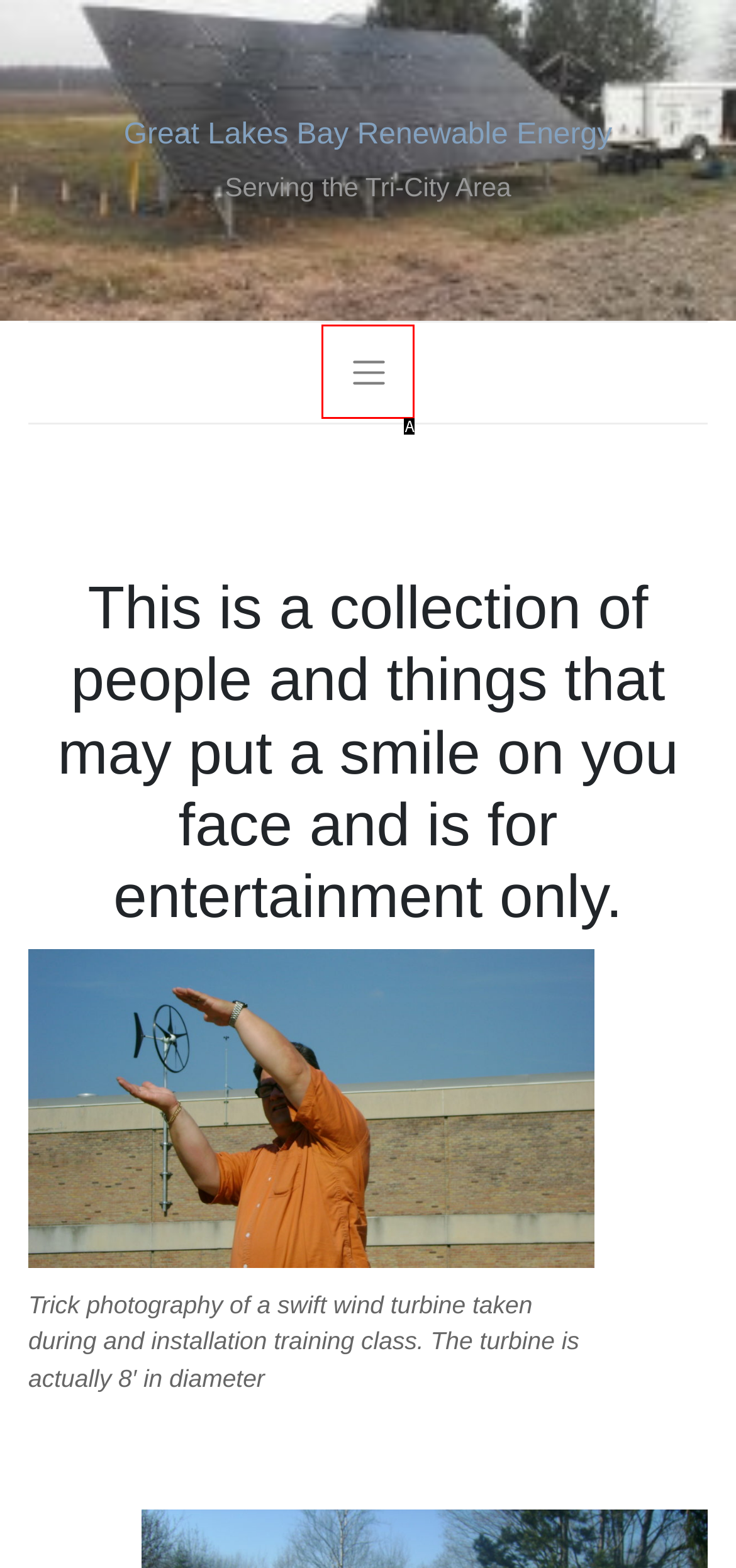Pick the HTML element that corresponds to the description: aria-label="Toggle navigation"
Answer with the letter of the correct option from the given choices directly.

A